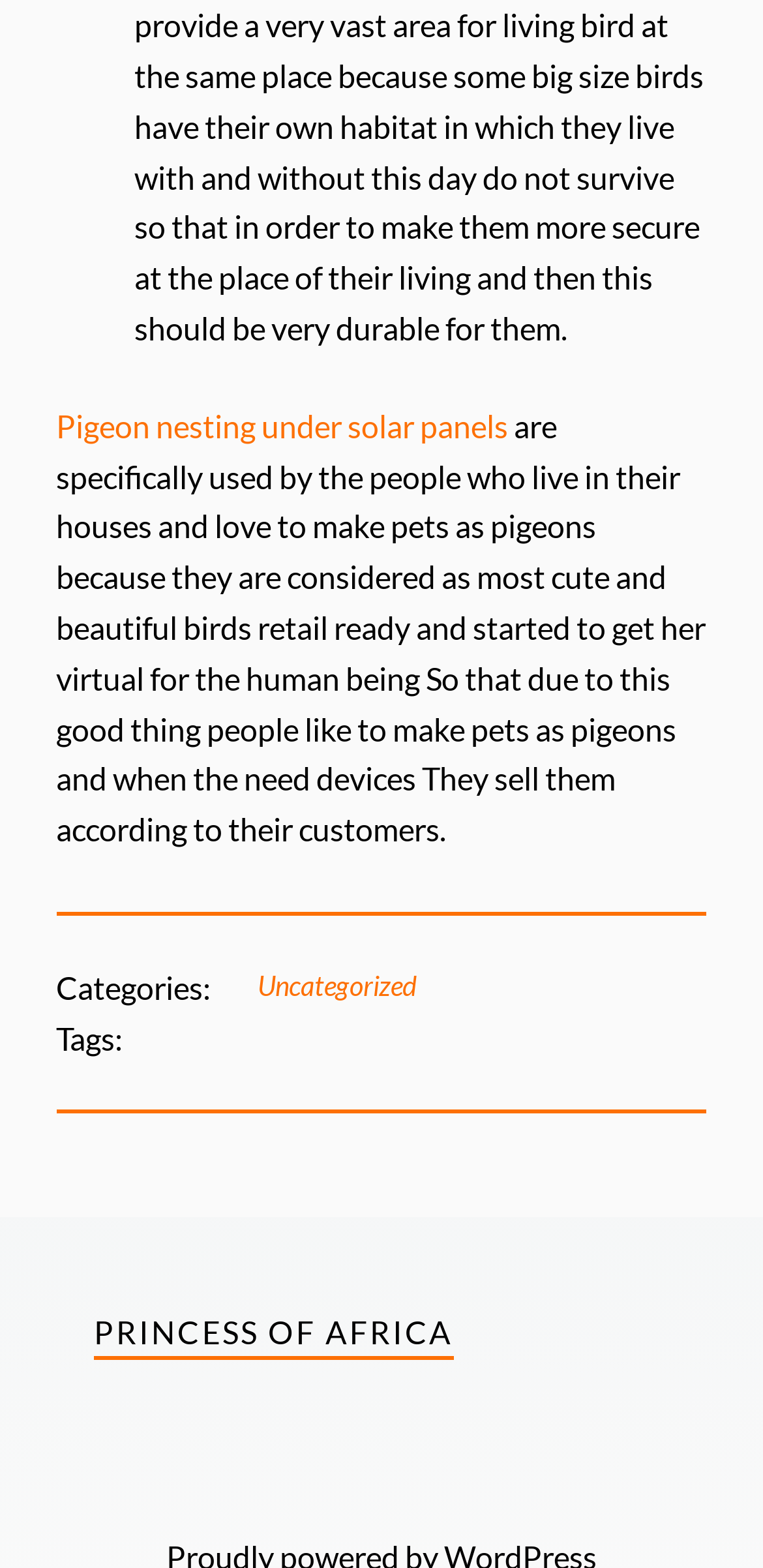Refer to the image and provide an in-depth answer to the question: 
What is the category of the post?

The link 'Uncategorized' is listed under the 'Categories:' heading, which suggests that the post does not belong to any specific category.